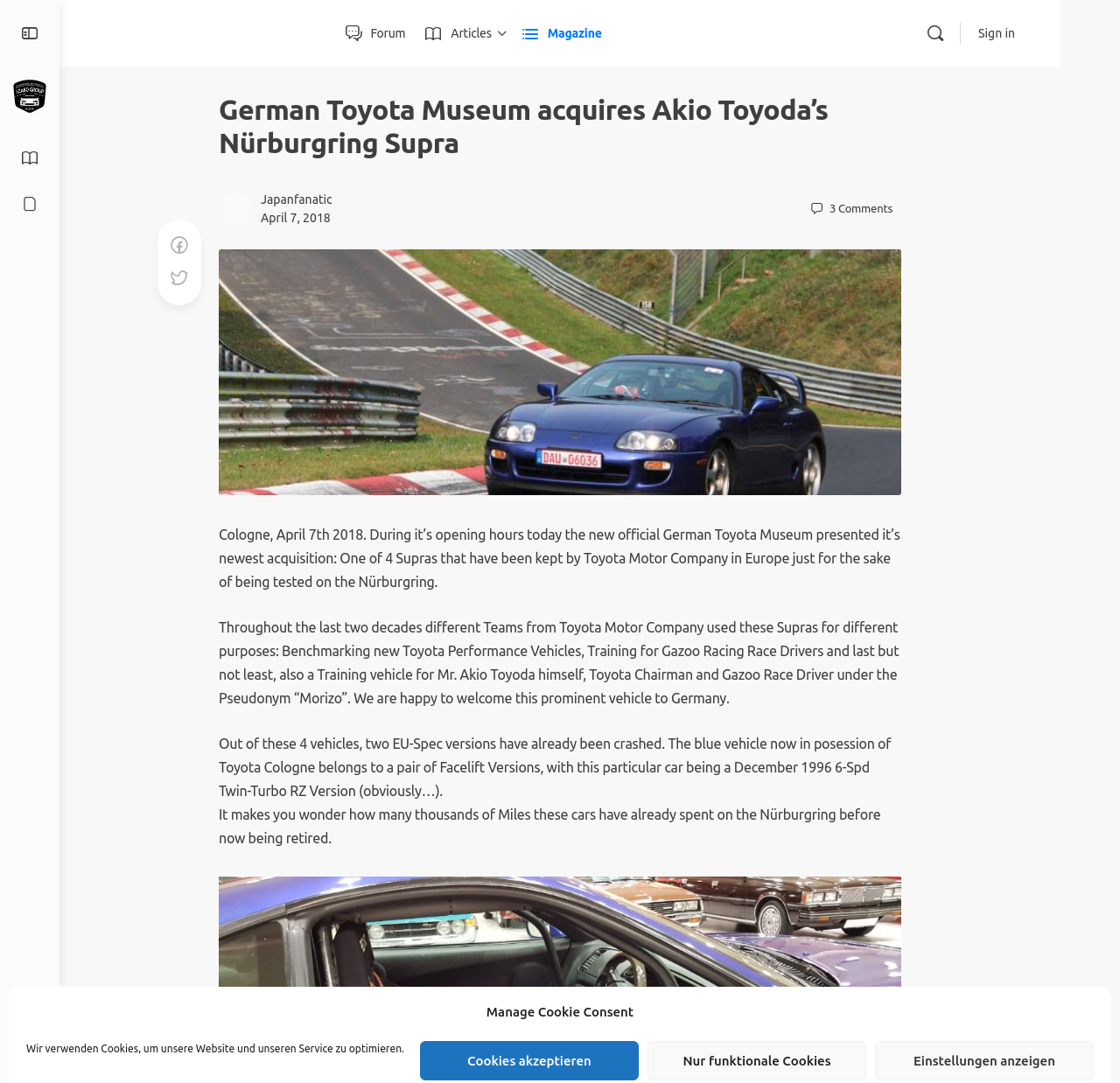Identify and extract the main heading of the webpage.

German Toyota Museum acquires Akio Toyoda’s Nürburgring Supra